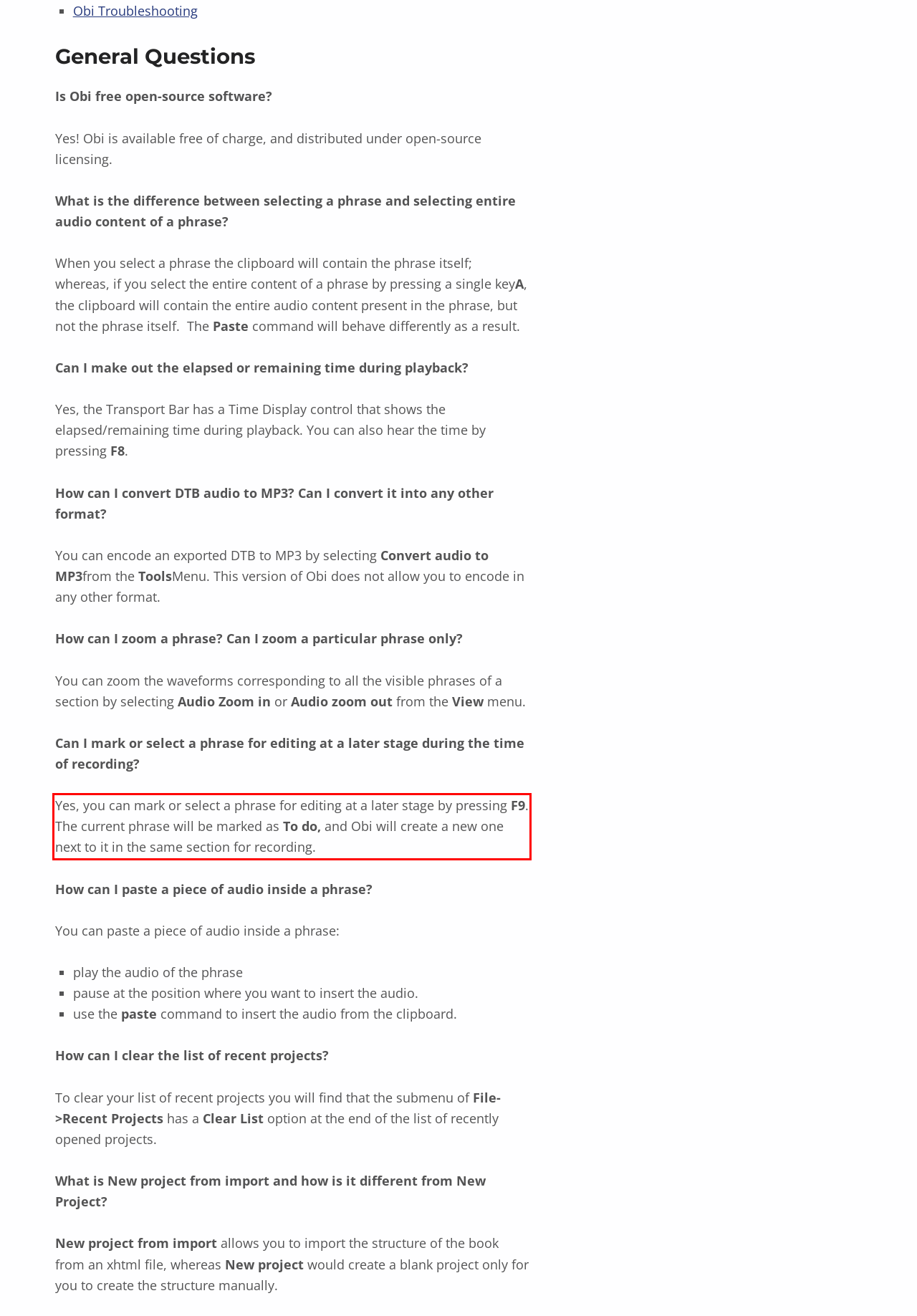From the provided screenshot, extract the text content that is enclosed within the red bounding box.

Yes, you can mark or select a phrase for editing at a later stage by pressing F9. The current phrase will be marked as To do, and Obi will create a new one next to it in the same section for recording.